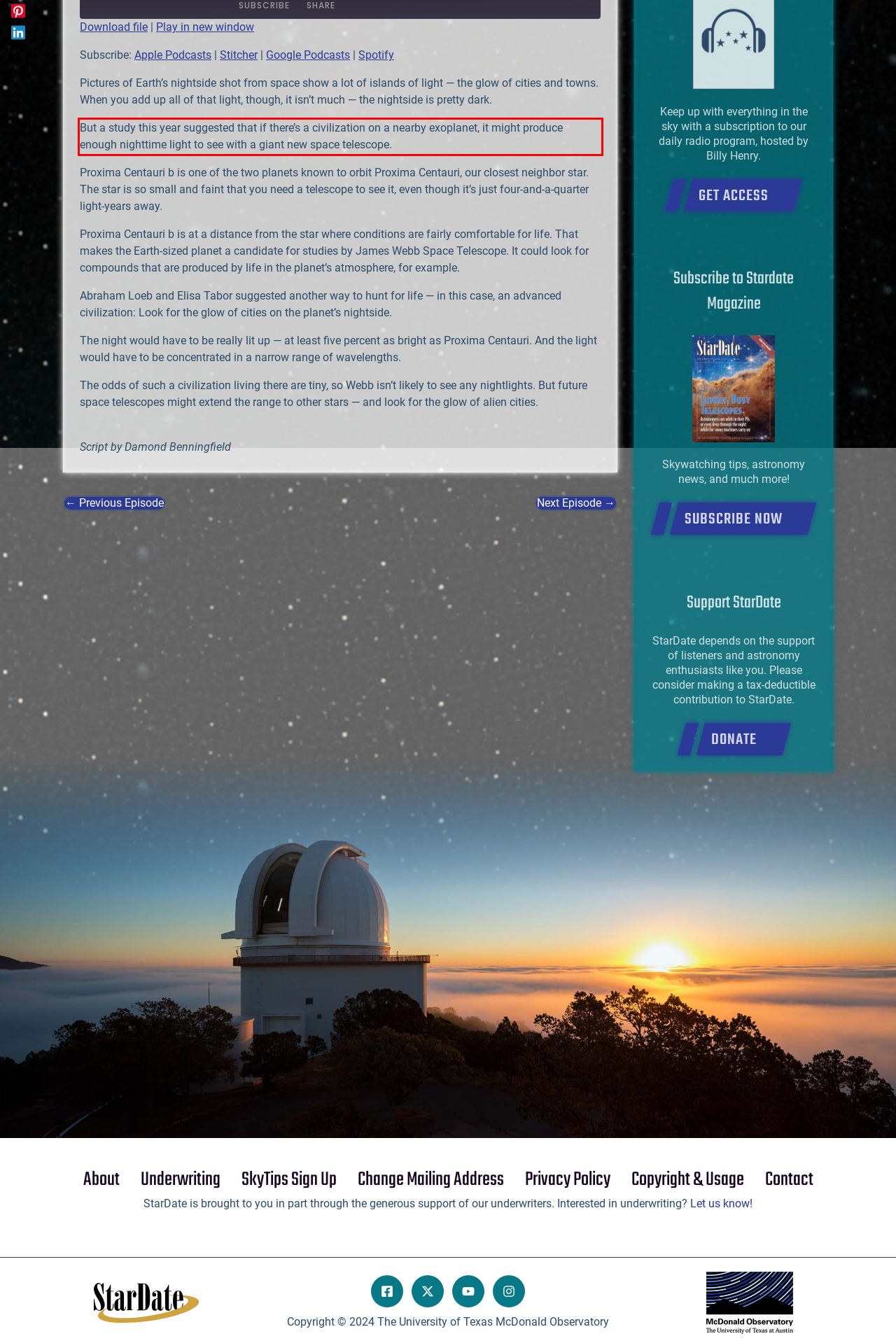Please perform OCR on the UI element surrounded by the red bounding box in the given webpage screenshot and extract its text content.

But a study this year suggested that if there’s a civilization on a nearby exoplanet, it might produce enough nighttime light to see with a giant new space telescope.